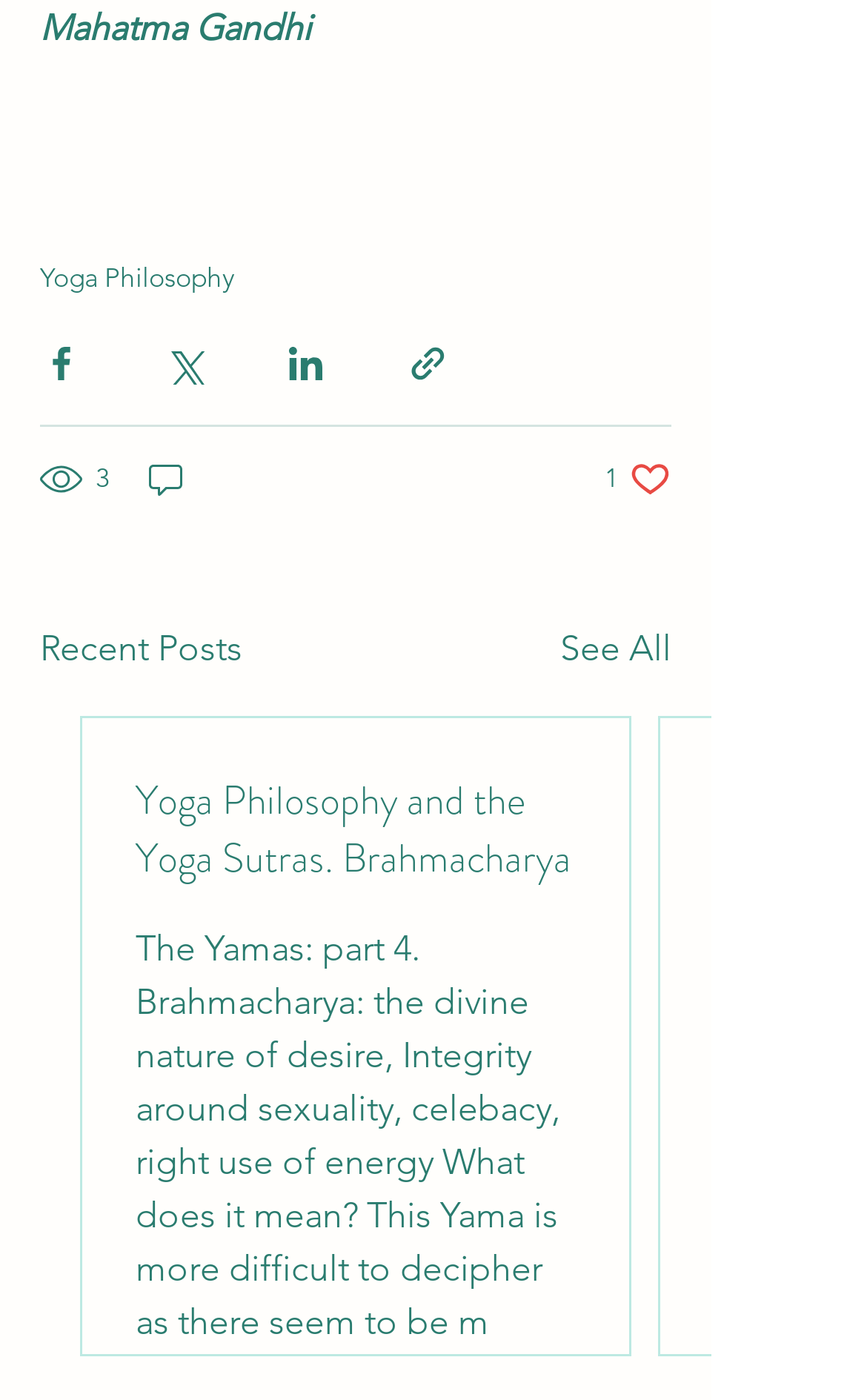Bounding box coordinates are specified in the format (top-left x, top-left y, bottom-right x, bottom-right y). All values are floating point numbers bounded between 0 and 1. Please provide the bounding box coordinate of the region this sentence describes: 3

[0.046, 0.326, 0.131, 0.357]